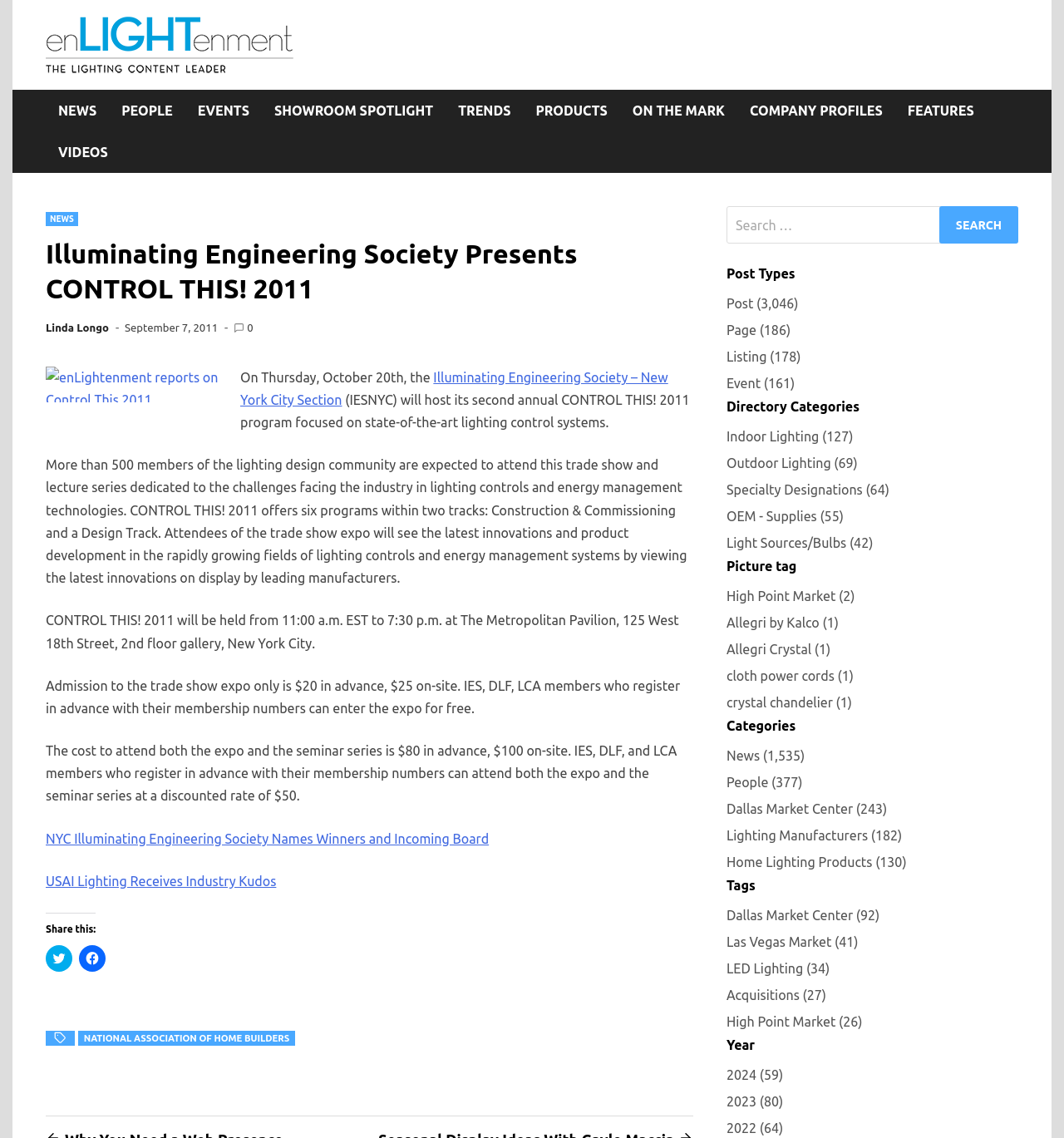Provide the bounding box coordinates of the HTML element this sentence describes: "Acquisitions (27)". The bounding box coordinates consist of four float numbers between 0 and 1, i.e., [left, top, right, bottom].

[0.683, 0.864, 0.777, 0.885]